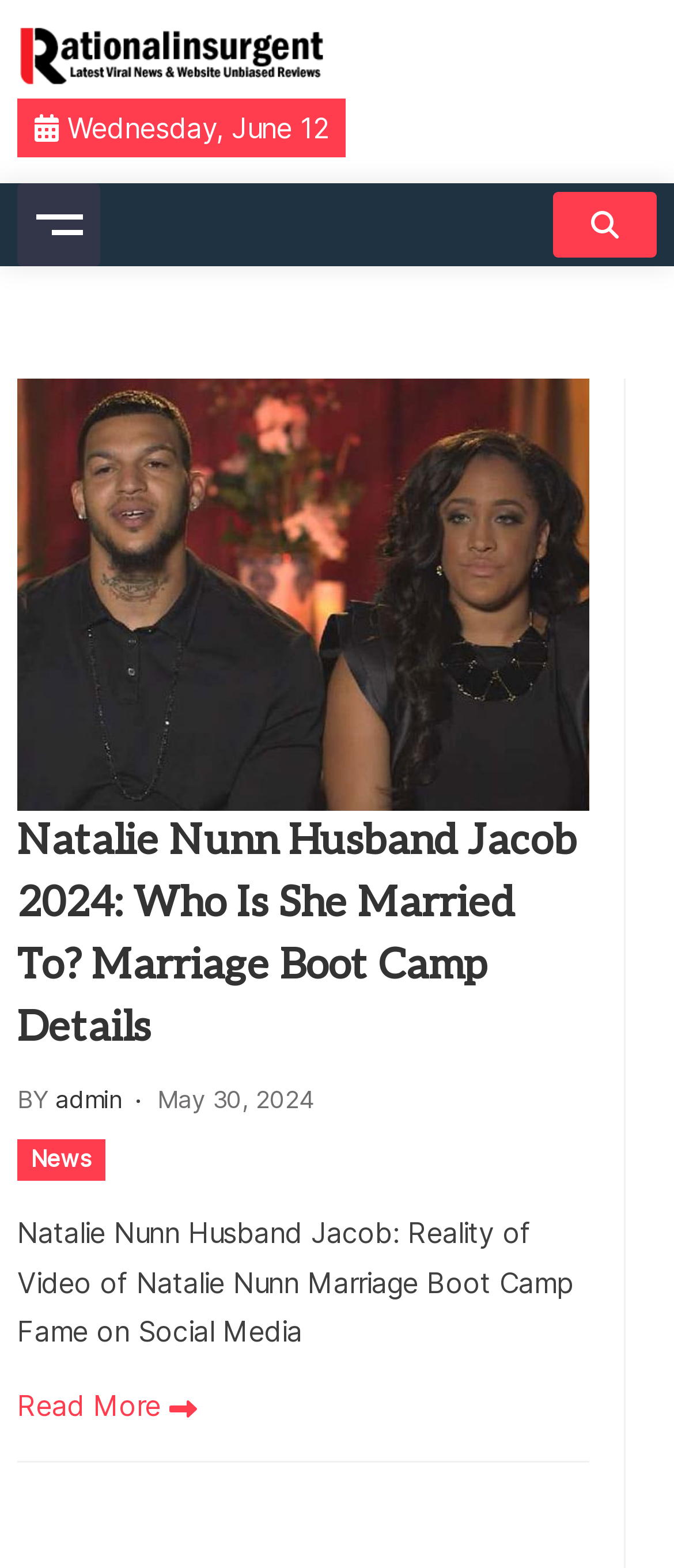What is the date of the article? Refer to the image and provide a one-word or short phrase answer.

May 30, 2024